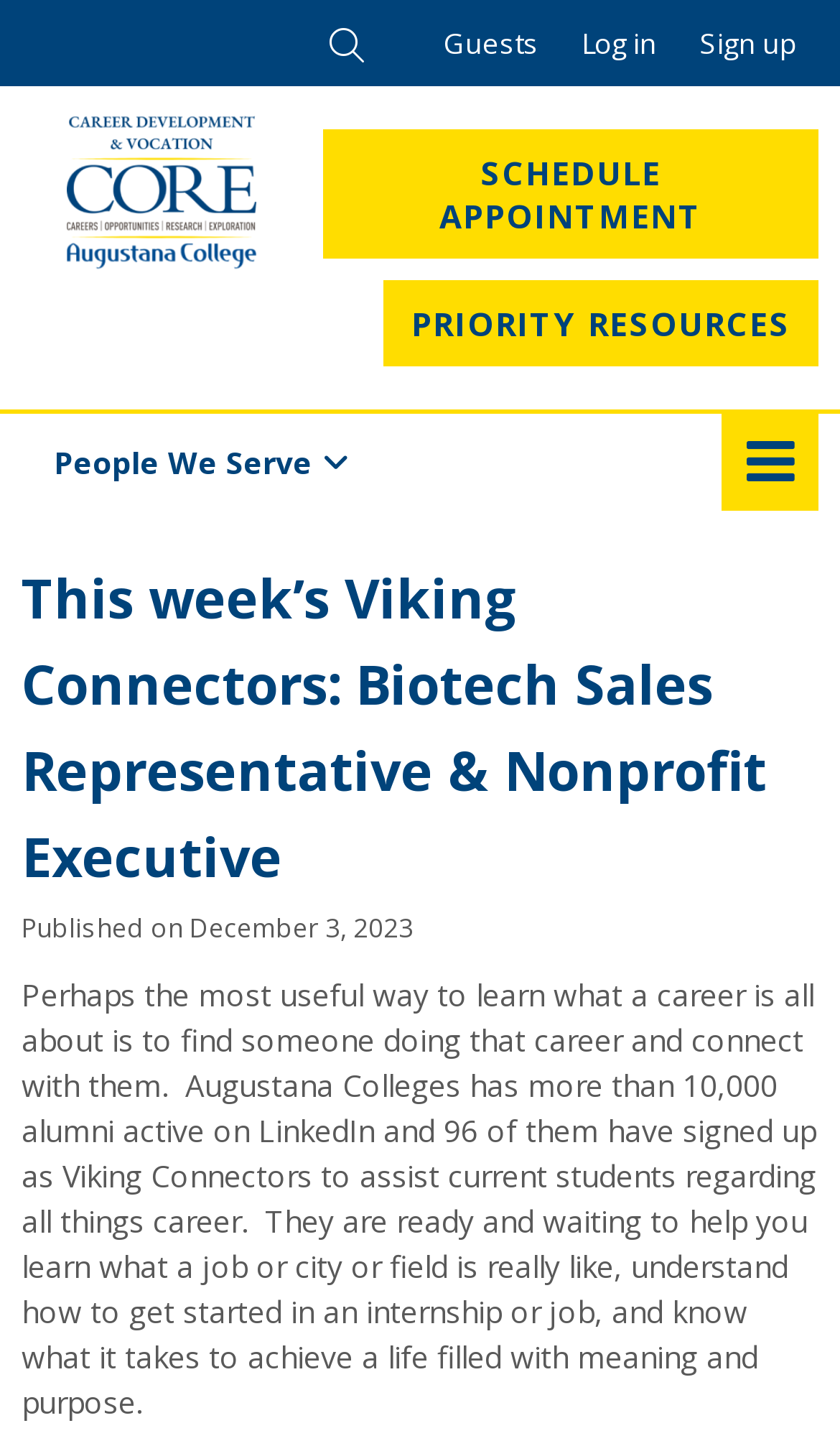Please locate the bounding box coordinates for the element that should be clicked to achieve the following instruction: "schedule an appointment". Ensure the coordinates are given as four float numbers between 0 and 1, i.e., [left, top, right, bottom].

[0.385, 0.09, 0.974, 0.179]